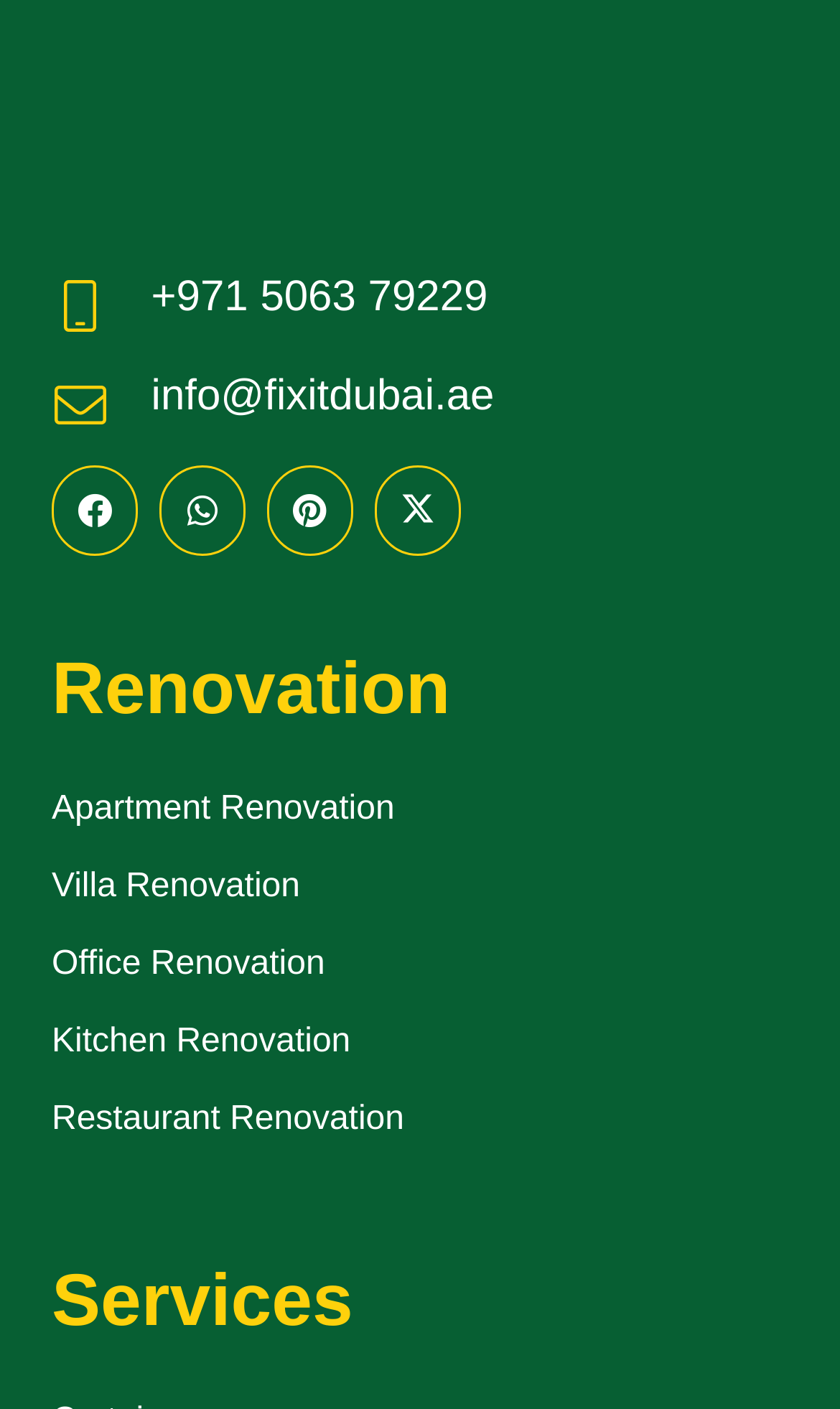What is the category below 'Renovation'?
Refer to the image and respond with a one-word or short-phrase answer.

Services